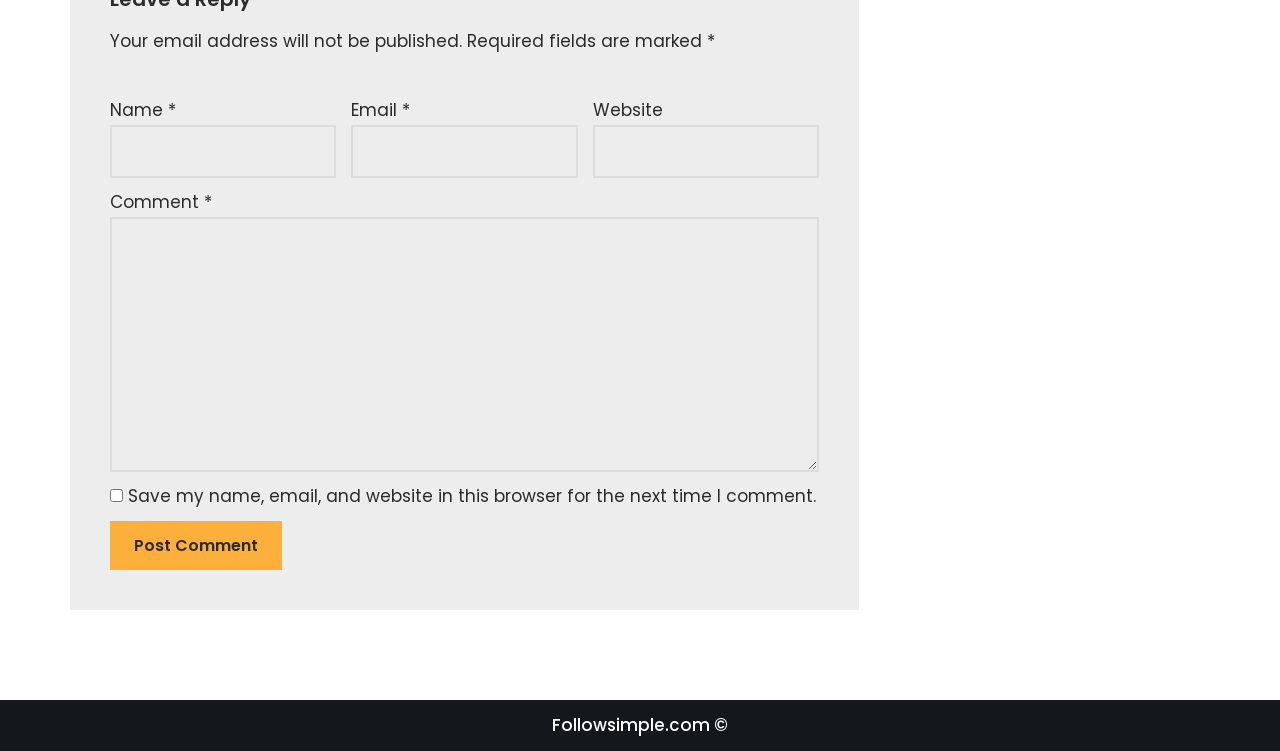Provide a thorough and detailed response to the question by examining the image: 
What is the button at the bottom of the form for?

The button is labeled 'Post Comment', indicating that clicking it will submit the user's comment. This is likely the final step in the comment submission process.